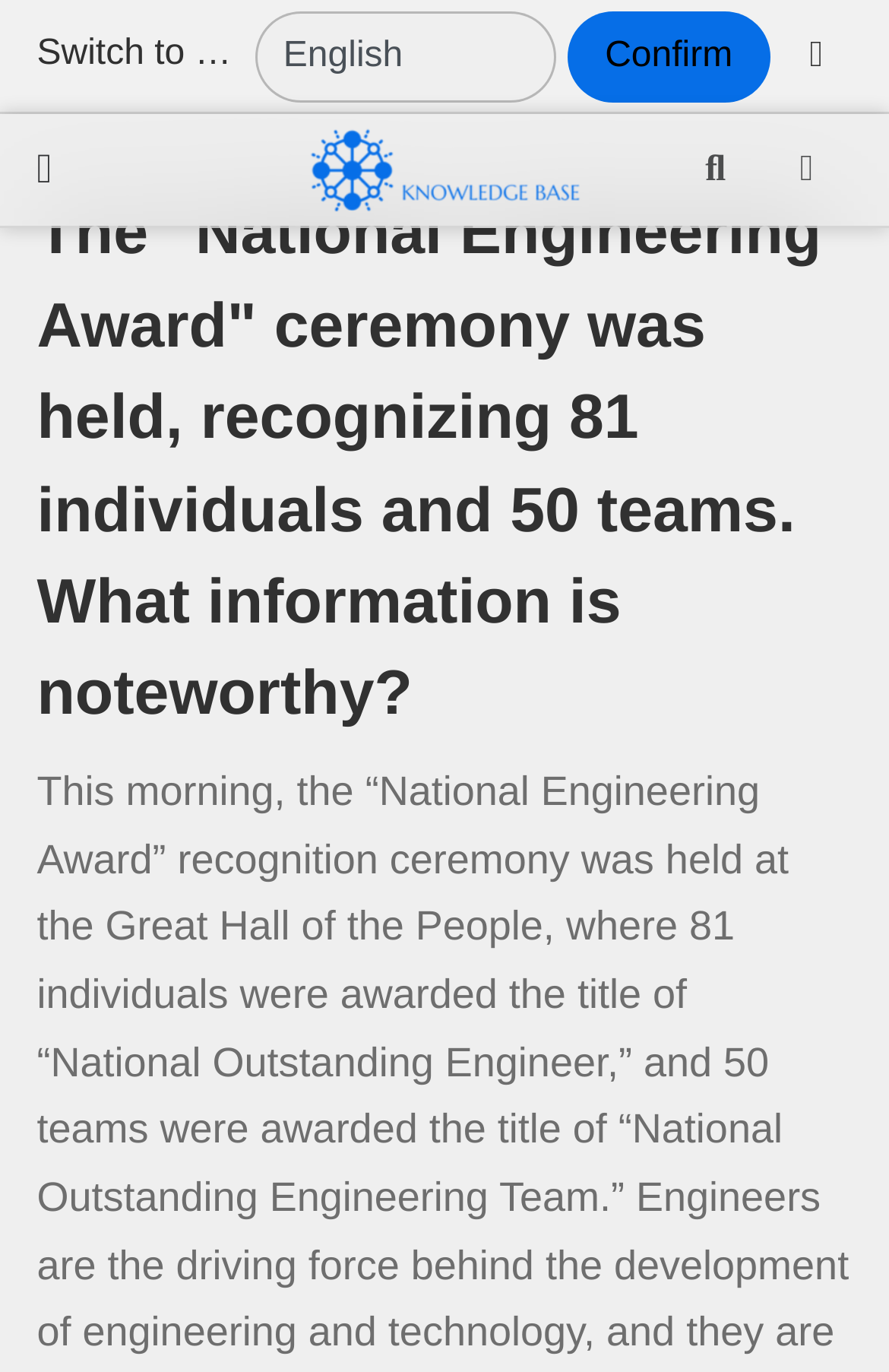Give the bounding box coordinates for this UI element: "aria-label="Search"". The coordinates should be four float numbers between 0 and 1, arranged as [left, top, right, bottom].

[0.753, 0.091, 0.856, 0.157]